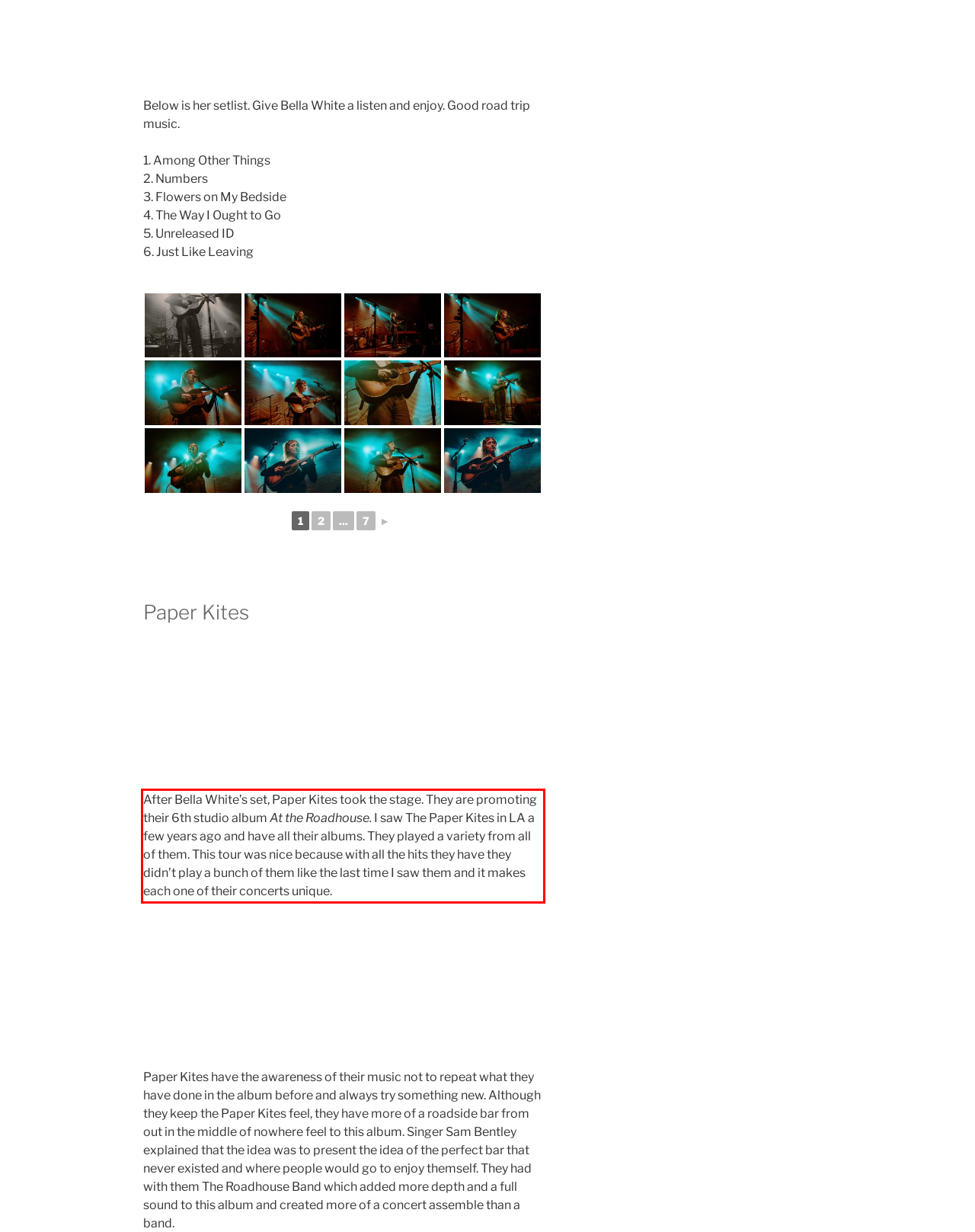The screenshot provided shows a webpage with a red bounding box. Apply OCR to the text within this red bounding box and provide the extracted content.

After Bella White’s set, Paper Kites took the stage. They are promoting their 6th studio album At the Roadhouse. I saw The Paper Kites in LA a few years ago and have all their albums. They played a variety from all of them. This tour was nice because with all the hits they have they didn’t play a bunch of them like the last time I saw them and it makes each one of their concerts unique.